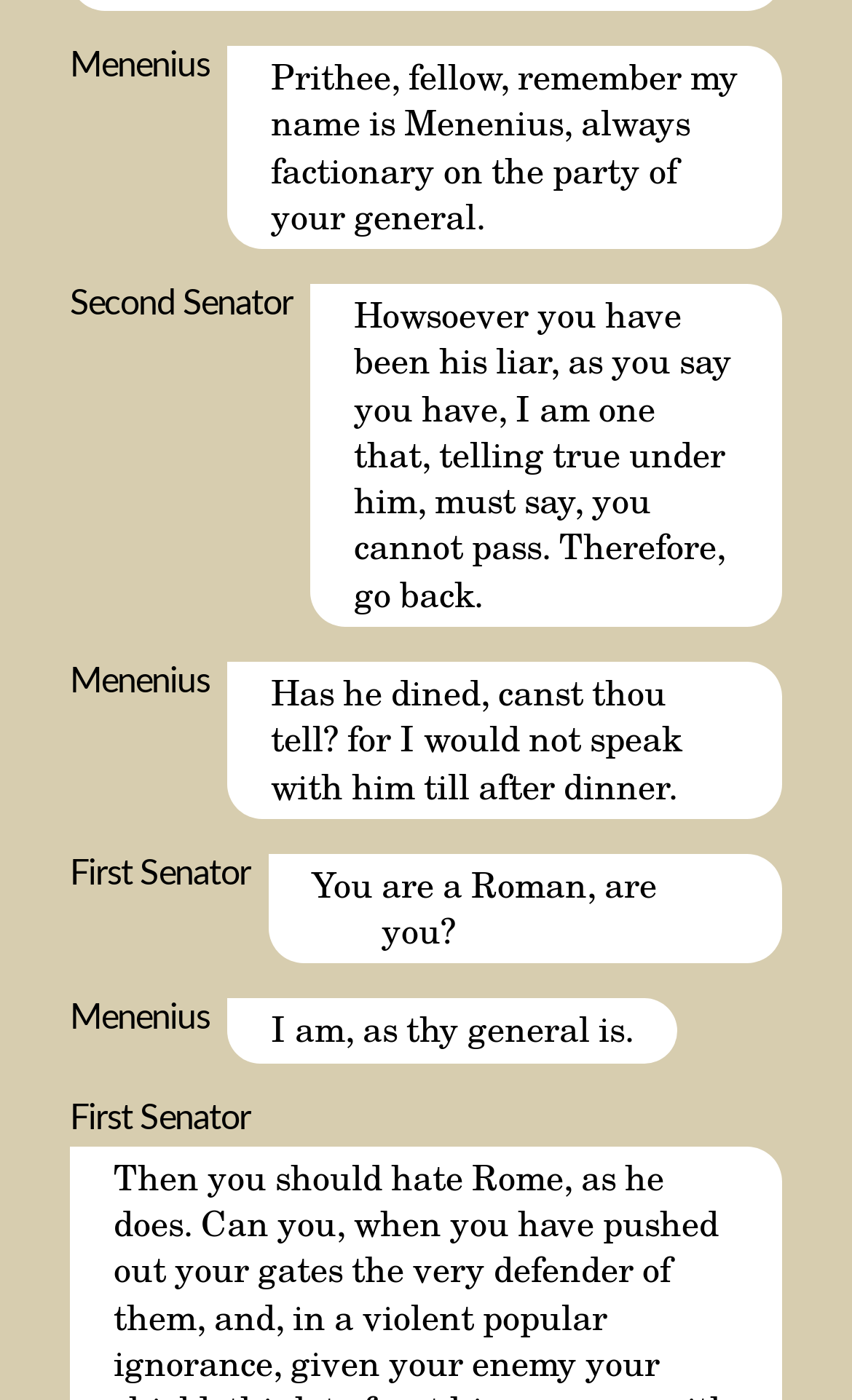Identify the bounding box coordinates for the UI element described as: "Pericles". The coordinates should be provided as four floats between 0 and 1: [left, top, right, bottom].

[0.84, 0.025, 1.0, 0.1]